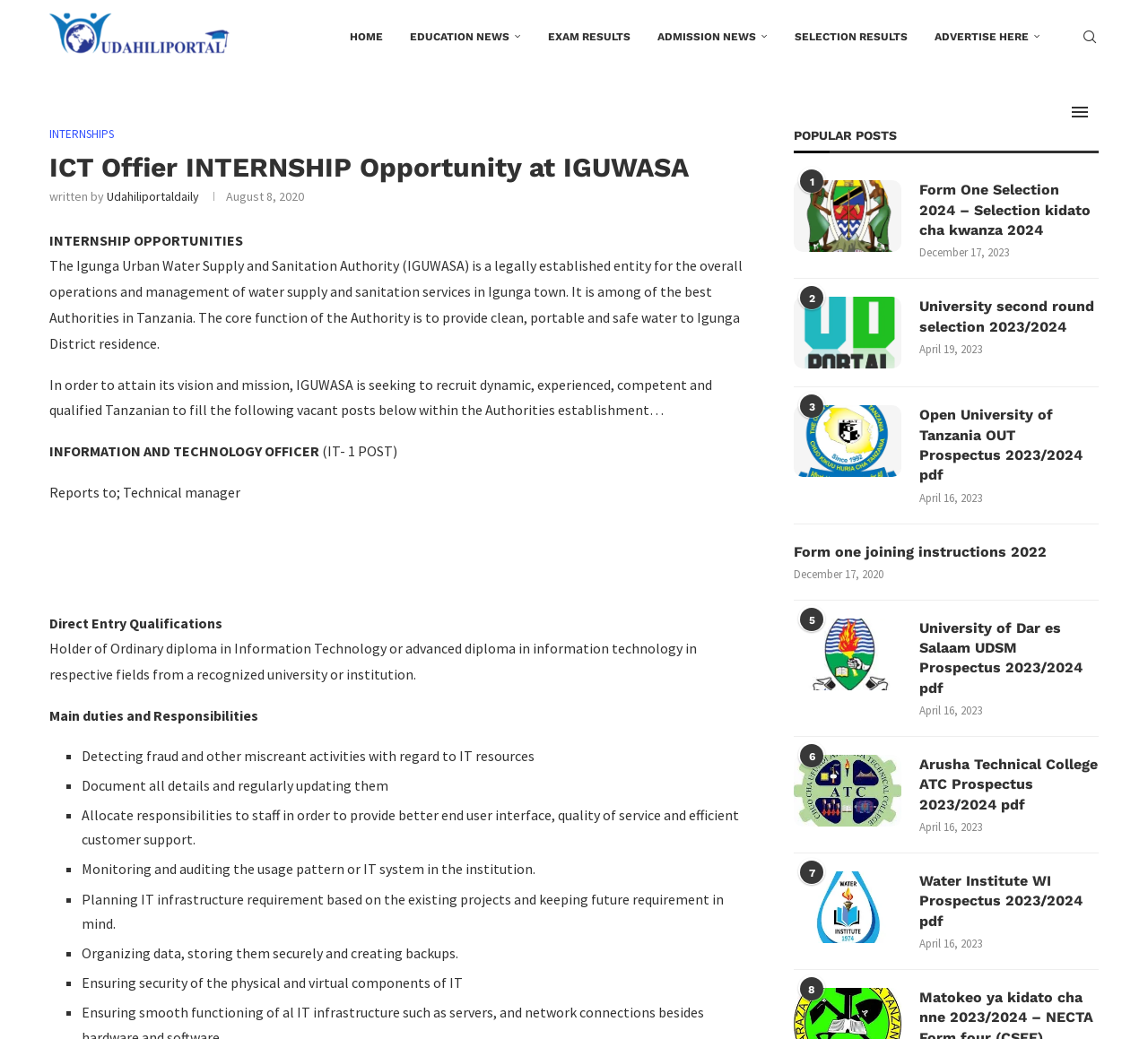Provide a brief response to the question below using one word or phrase:
What is the position being recruited for?

Information and Technology Officer